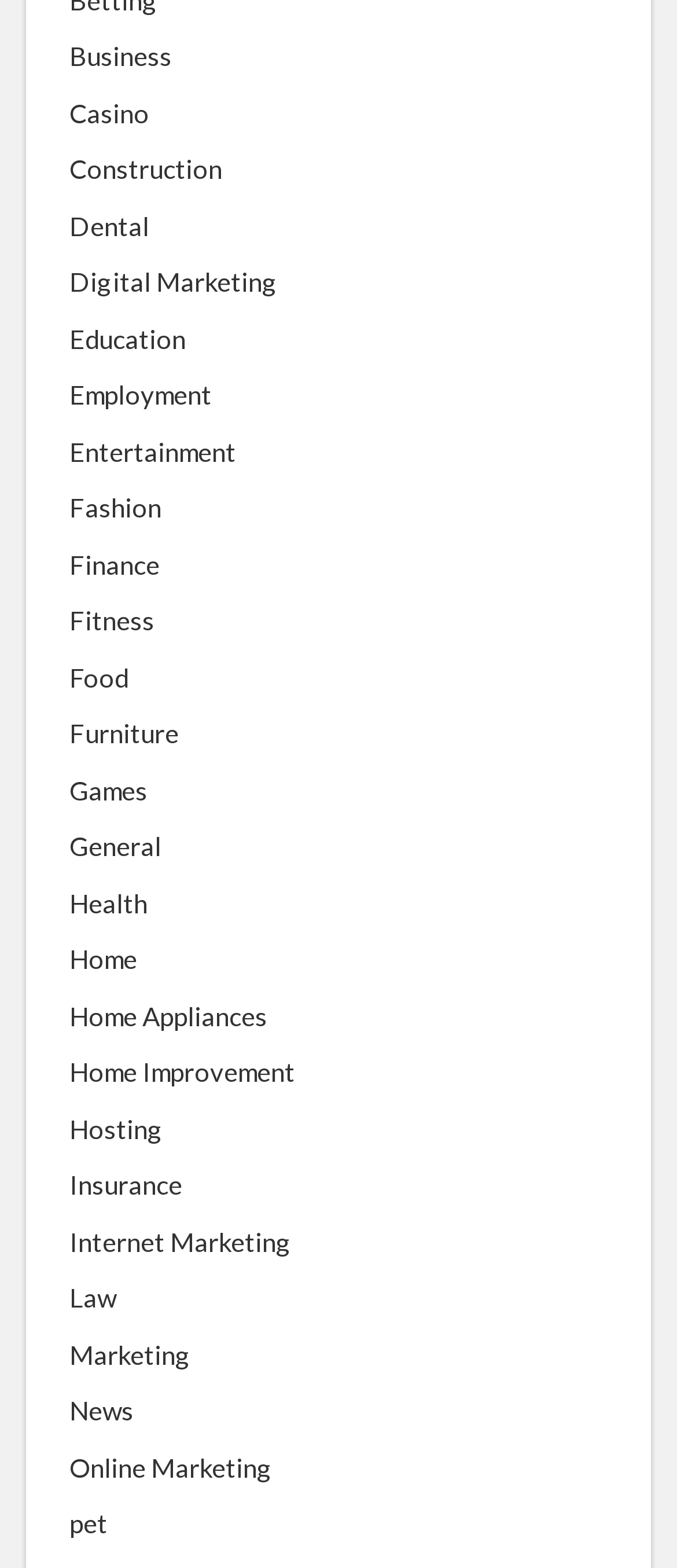Reply to the question with a single word or phrase:
How many categories are listed on the webpage?

21